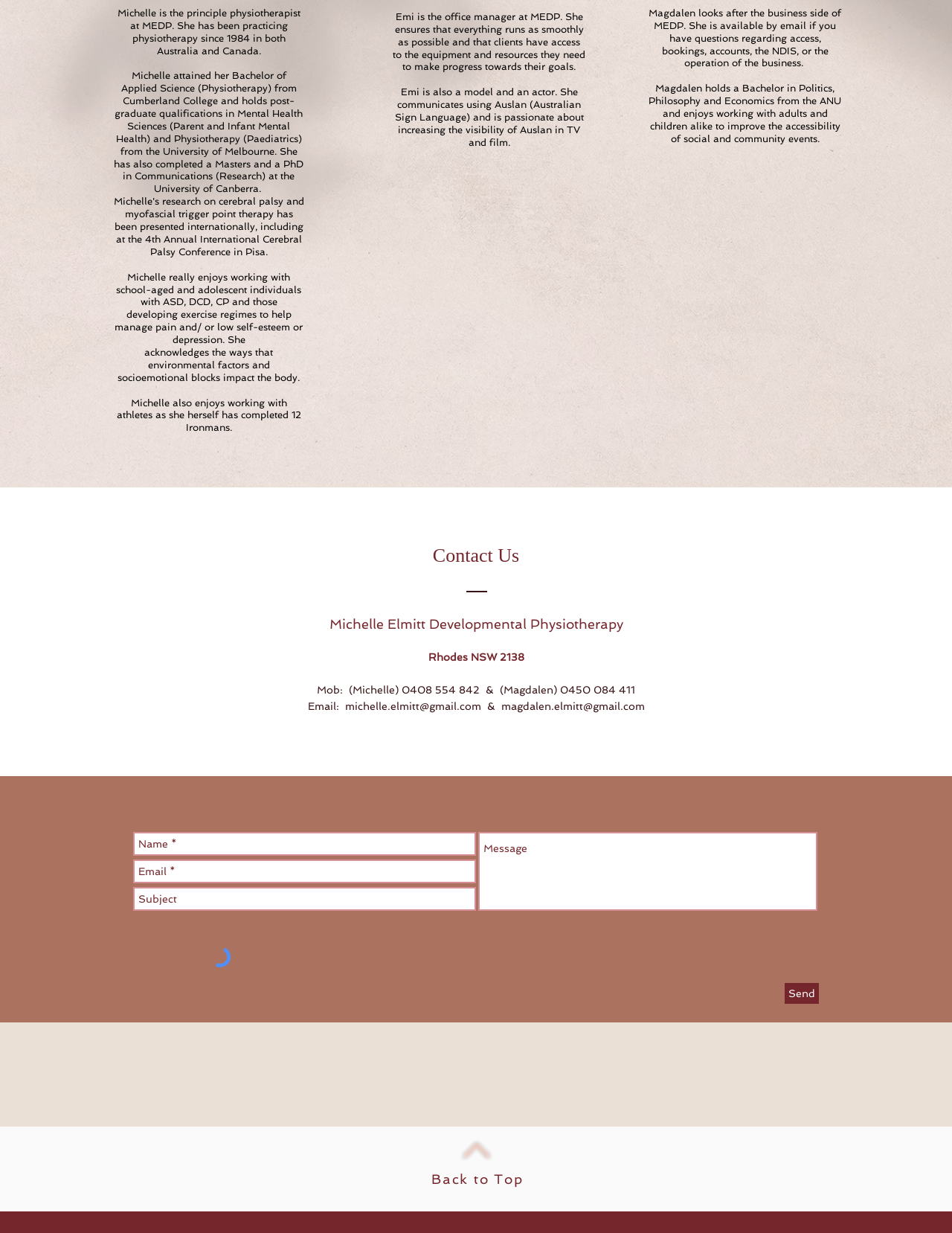Specify the bounding box coordinates of the region I need to click to perform the following instruction: "Click the Send button". The coordinates must be four float numbers in the range of 0 to 1, i.e., [left, top, right, bottom].

[0.824, 0.797, 0.86, 0.814]